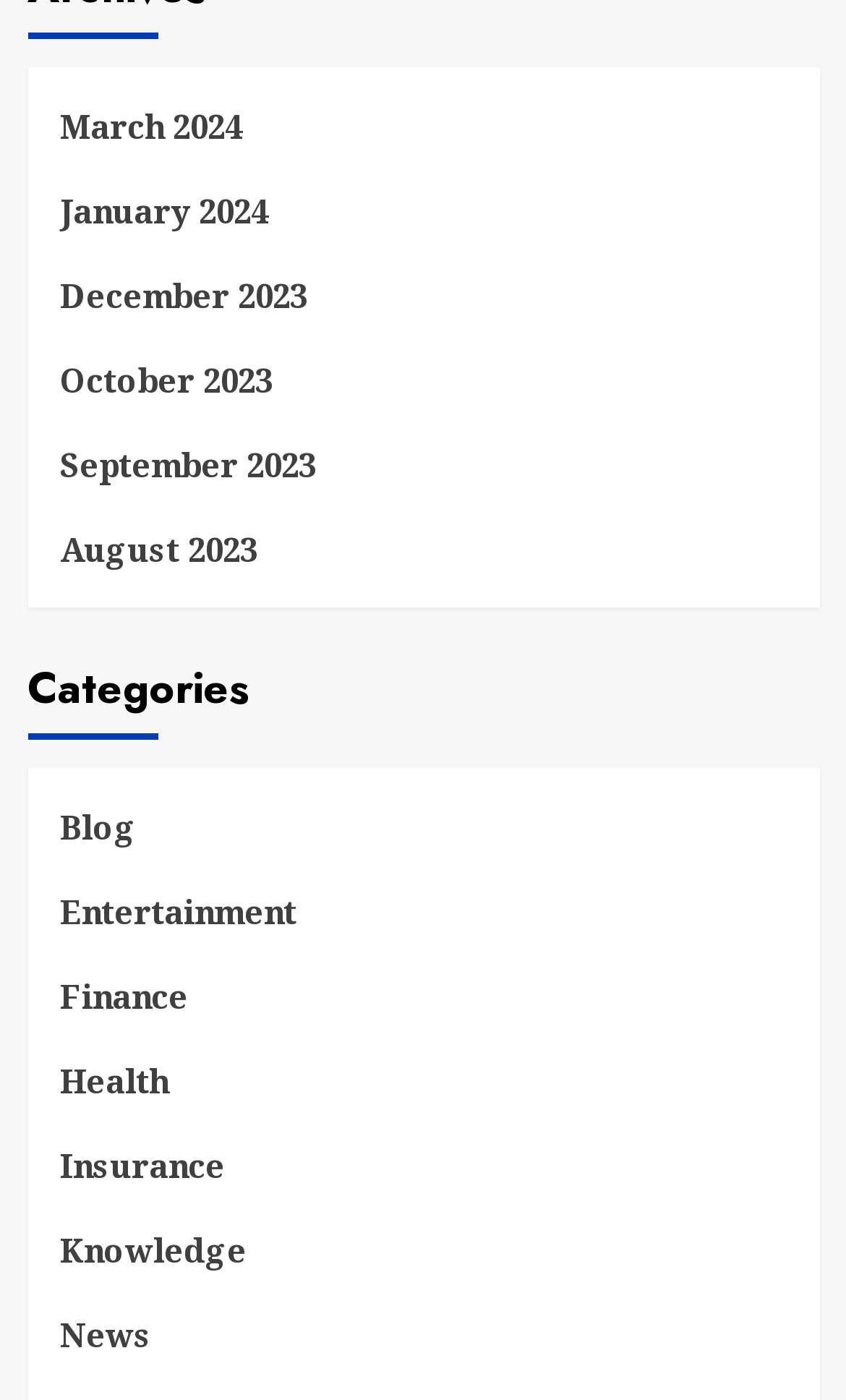Locate the bounding box coordinates of the clickable part needed for the task: "Browse Blog".

[0.071, 0.571, 0.16, 0.631]